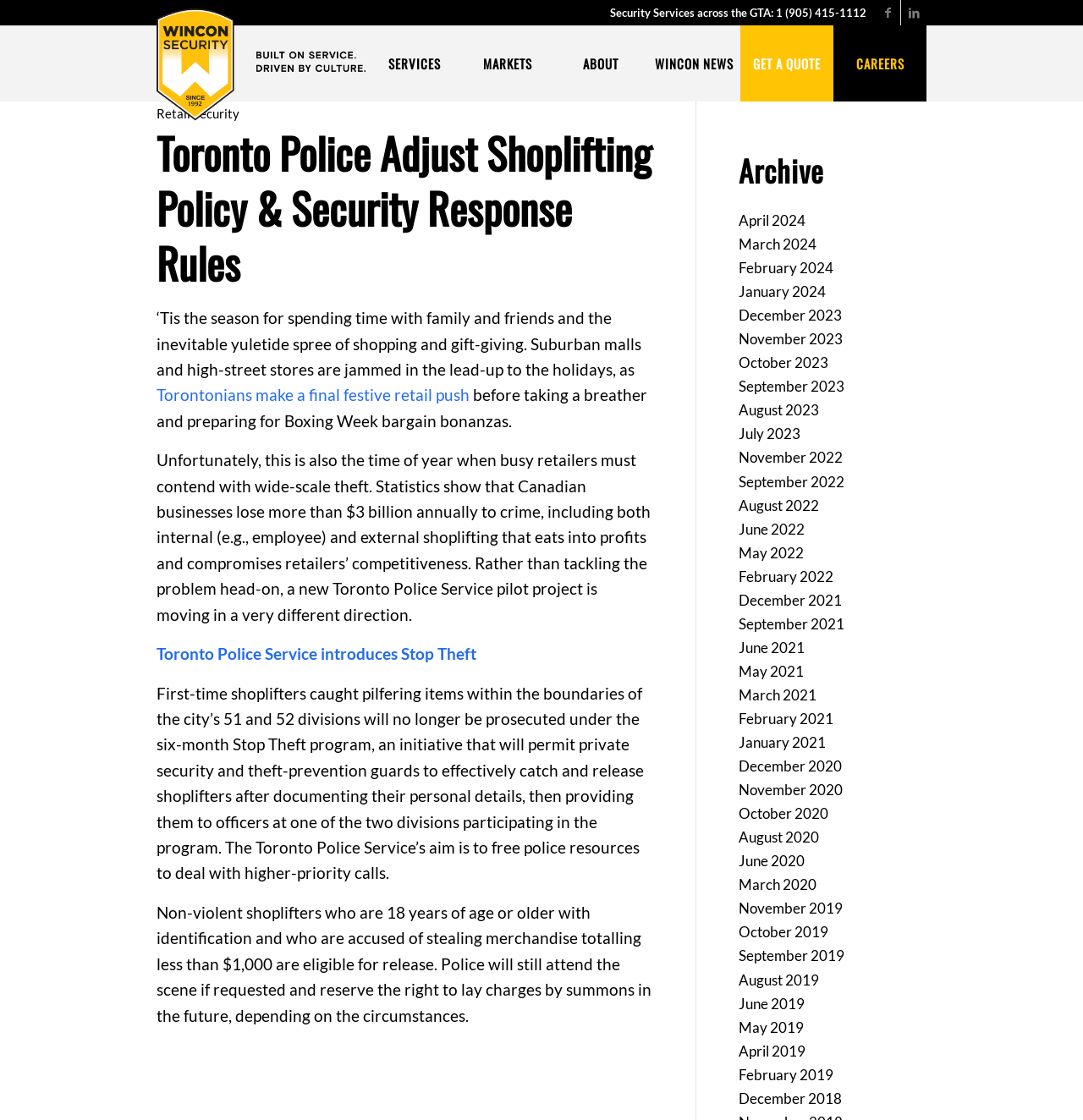Pinpoint the bounding box coordinates of the clickable area necessary to execute the following instruction: "Browse the news archive for September 2021". The coordinates should be given as four float numbers between 0 and 1, namely [left, top, right, bottom].

[0.682, 0.549, 0.78, 0.565]